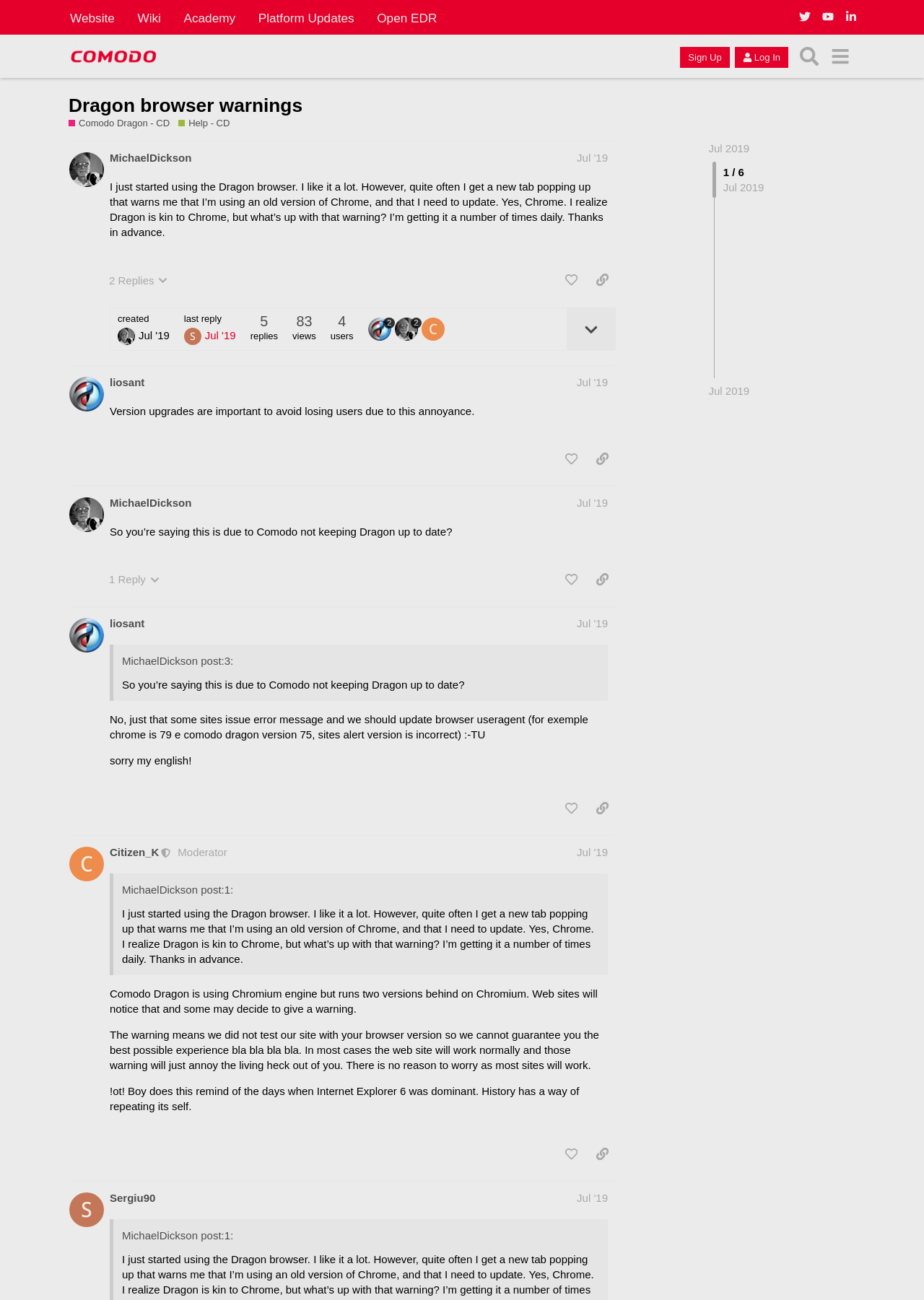Extract the bounding box for the UI element that matches this description: "title="like this post"".

[0.604, 0.343, 0.633, 0.363]